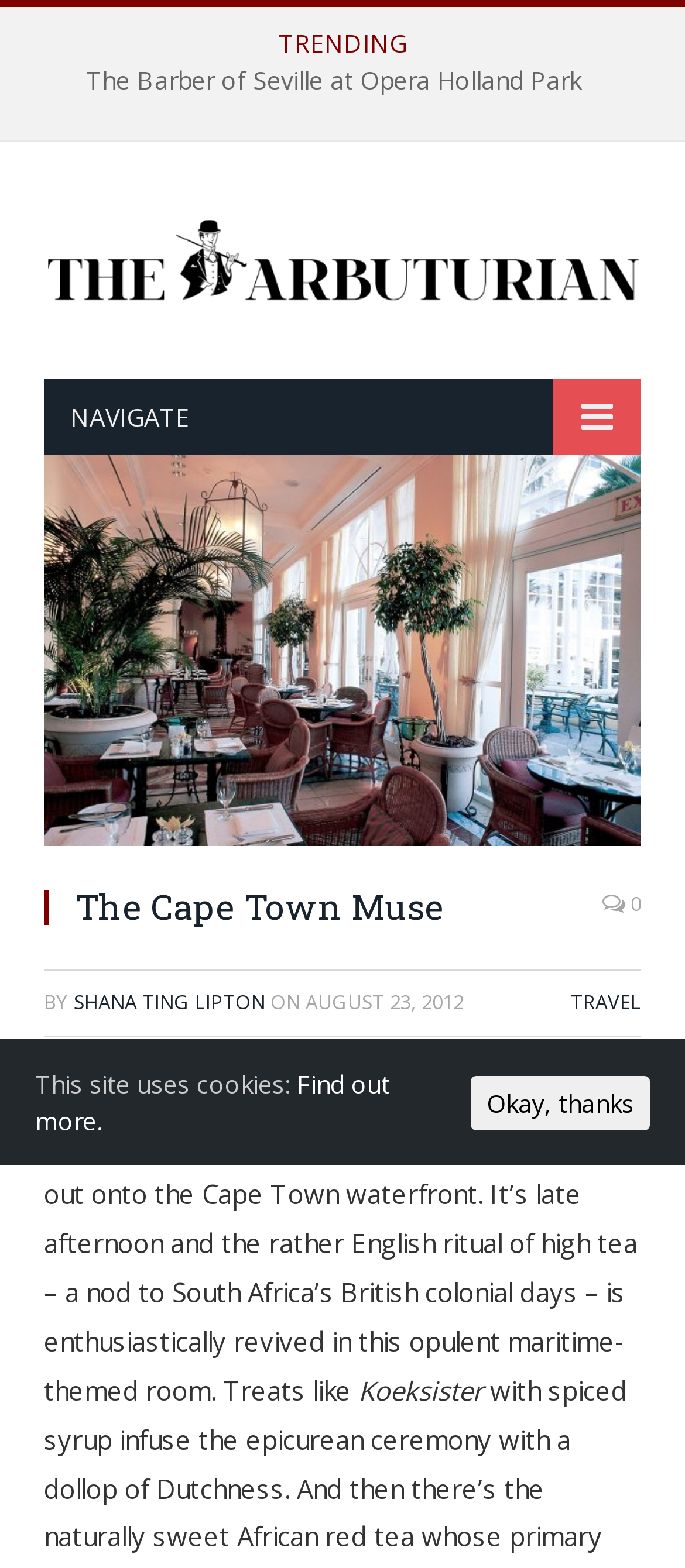Illustrate the webpage thoroughly, mentioning all important details.

The webpage appears to be an article from "The Cape Town Muse" section of "The Arbuturian" website. At the top, there is a navigation menu with links to "The Arbuturian" and "NAVIGATE" on the left, and a trending section with a link to "The Barber of Seville at Opera Holland Park" on the right.

Below the navigation menu, there is a header section with a logo image of "The Arbuturian" on the left and a heading "The Cape Town Muse" on the right. The heading is accompanied by a share button with a count of zero.

The article's author, "SHANA TING LIPTON", is credited below the heading, along with the date "AUGUST 23, 2012". The article is categorized under "TRAVEL".

The main content of the article is a descriptive text that occupies most of the page. It describes the atmosphere of the Table Bay Hotel lounge in Cape Town, where high tea is being served. The text is divided into two paragraphs, with the second paragraph mentioning a specific treat called "Koeksister".

At the bottom of the page, there is a notice about the site using cookies, with a link to "Find out more" and a button to acknowledge the notice.